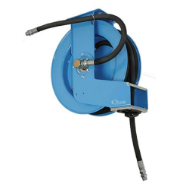Create an exhaustive description of the image.

The image depicts a blue industrial hose reel designed for efficient storage and management of hoses. This specific model features a robust construction, ensuring durability in various environments. The hose is neatly coiled onto a round drum, minimizing tangling and wear. A secure mounting bracket is integrated into the design, allowing for easy installation on walls or other surfaces. The visible hose extends from the reel, showcasing its flexibility and readiness for use in applications such as oil dispensing. This product is ideal for commercial and industrial settings, helping to maintain an organized workspace while providing convenient access to essential hoses.